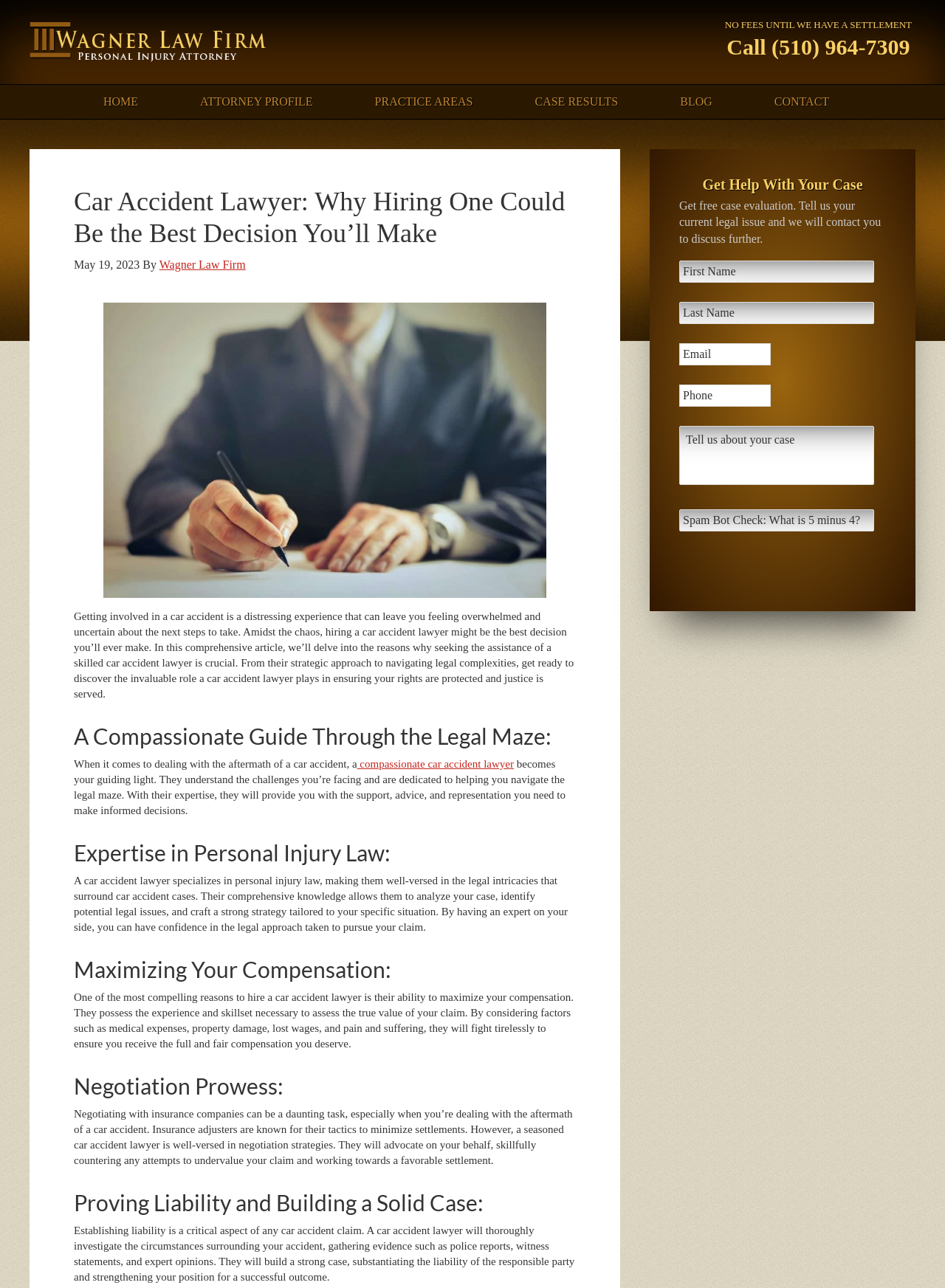How many links are in the main navigation?
Using the visual information, answer the question in a single word or phrase.

6